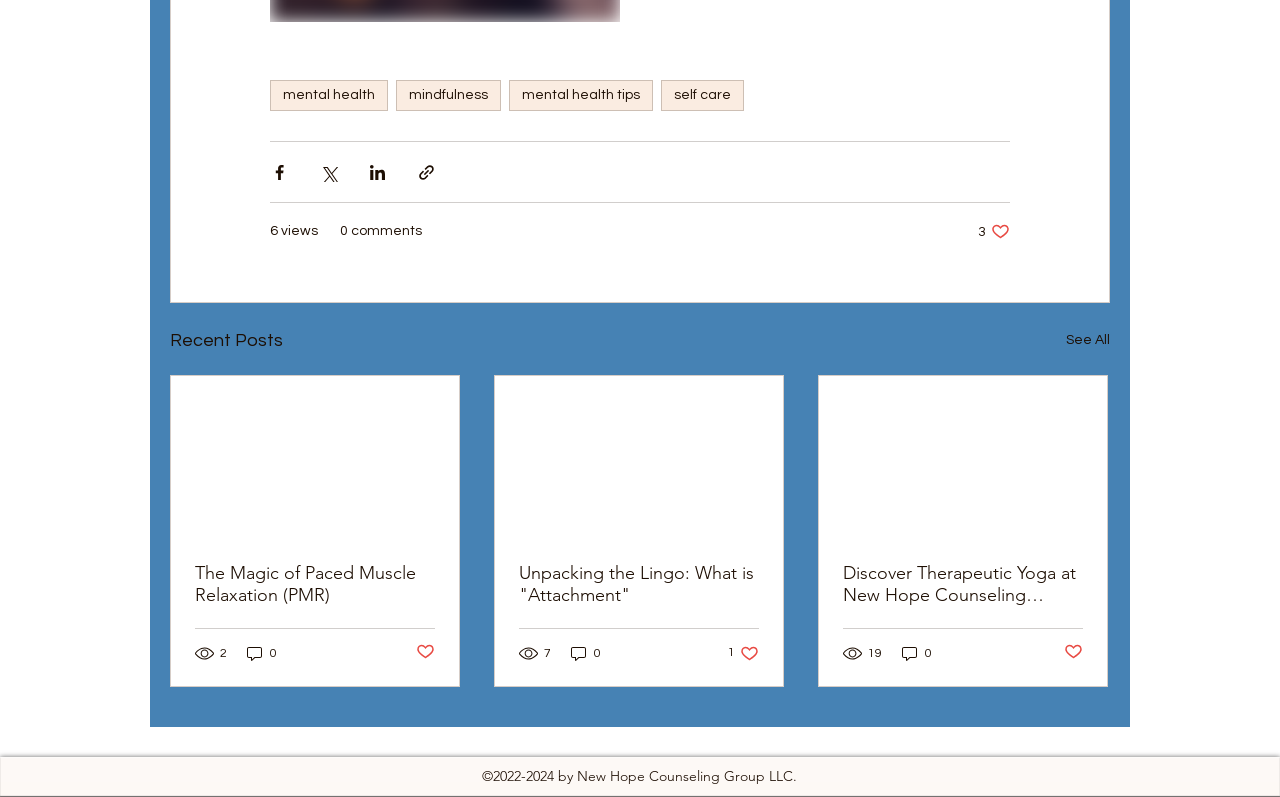Find the bounding box coordinates for the area that must be clicked to perform this action: "Click the 'Home' link".

None